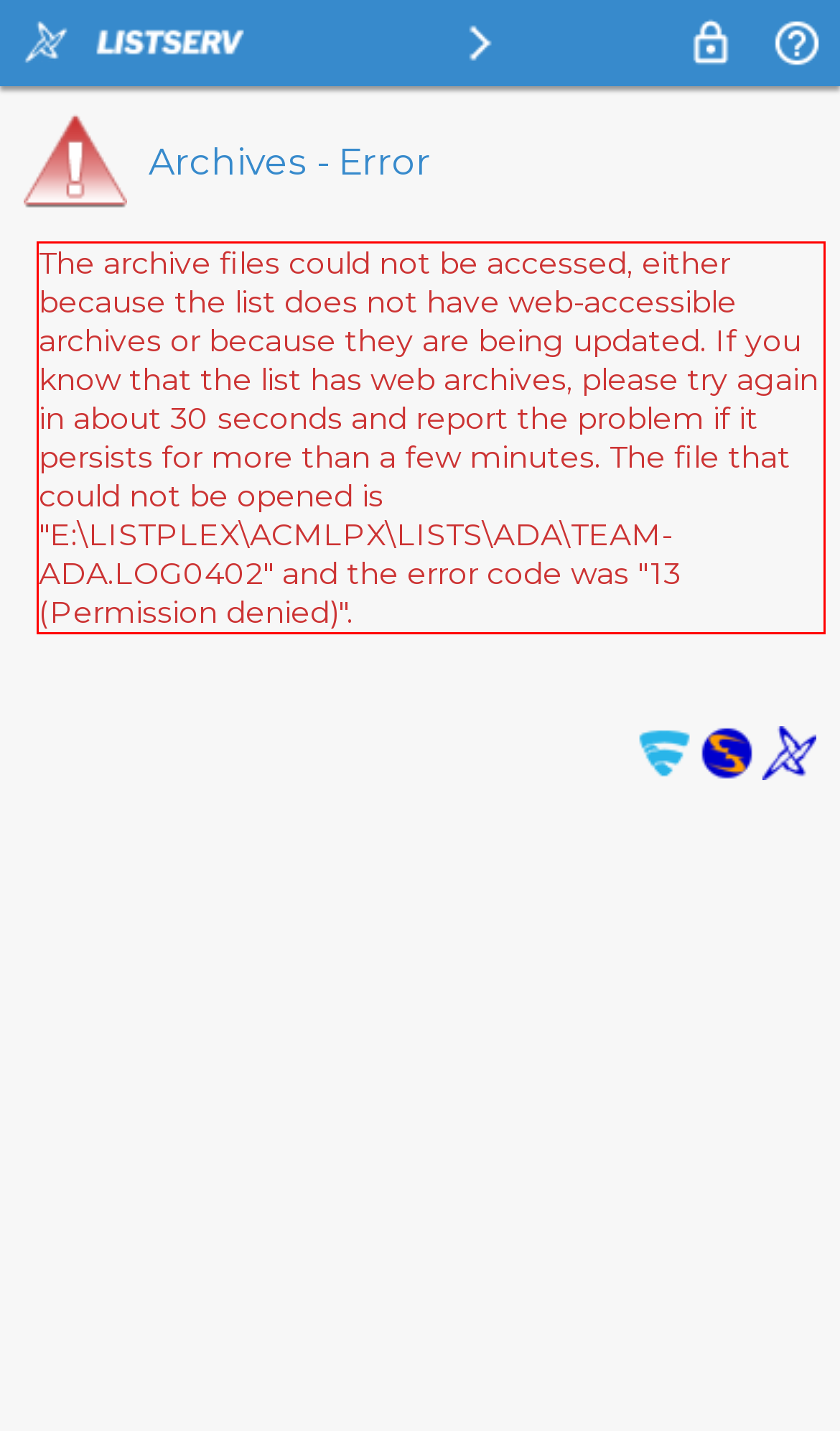You are provided with a screenshot of a webpage containing a red bounding box. Please extract the text enclosed by this red bounding box.

The archive files could not be accessed, either because the list does not have web-accessible archives or because they are being updated. If you know that the list has web archives, please try again in about 30 seconds and report the problem if it persists for more than a few minutes. The file that could not be opened is "E:\LISTPLEX\ACMLPX\LISTS\ADA\TEAM-ADA.LOG0402" and the error code was "13 (Permission denied)".